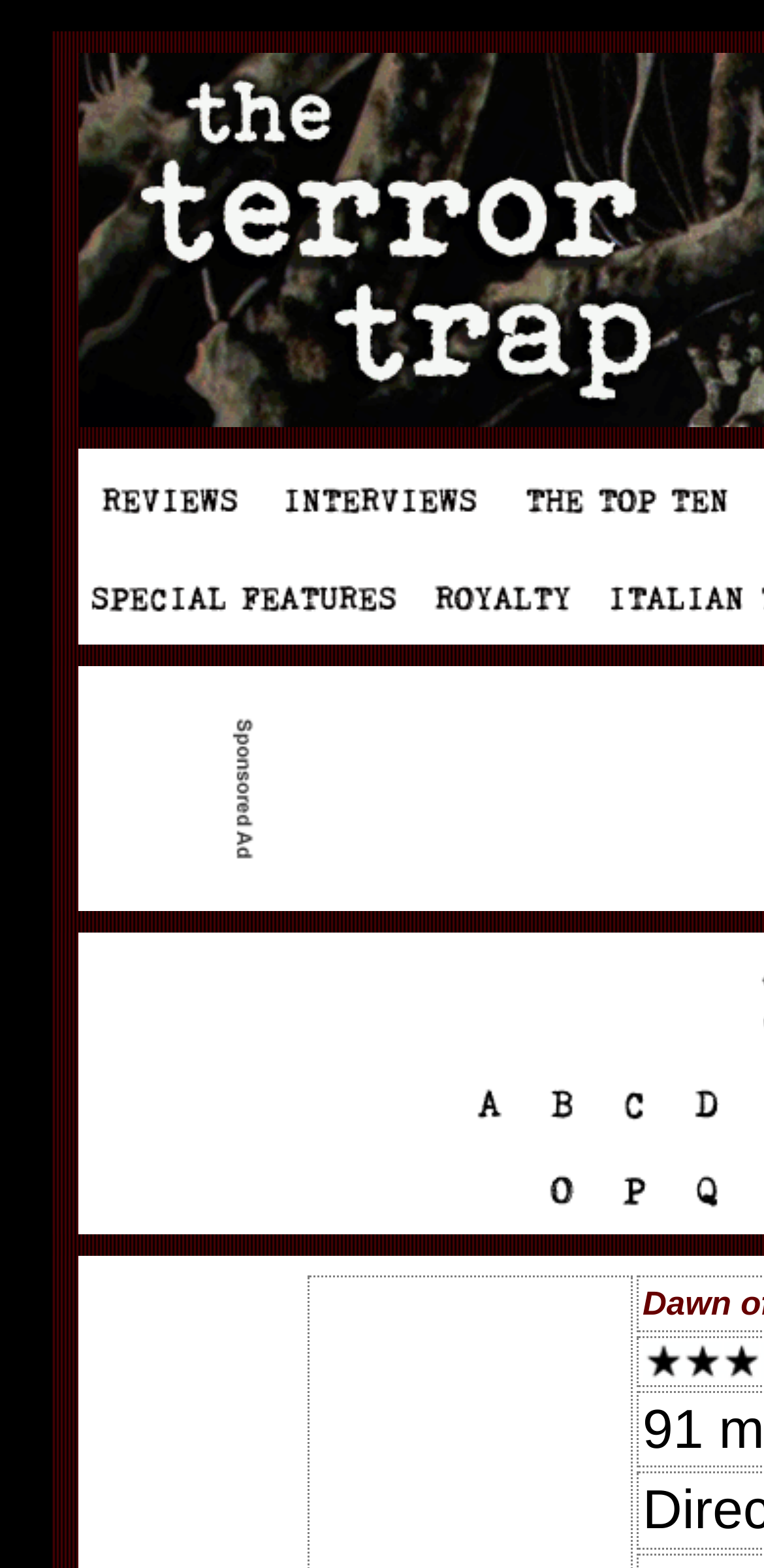Predict the bounding box coordinates of the UI element that matches this description: "TERMS & CONDITIONS". The coordinates should be in the format [left, top, right, bottom] with each value between 0 and 1.

None